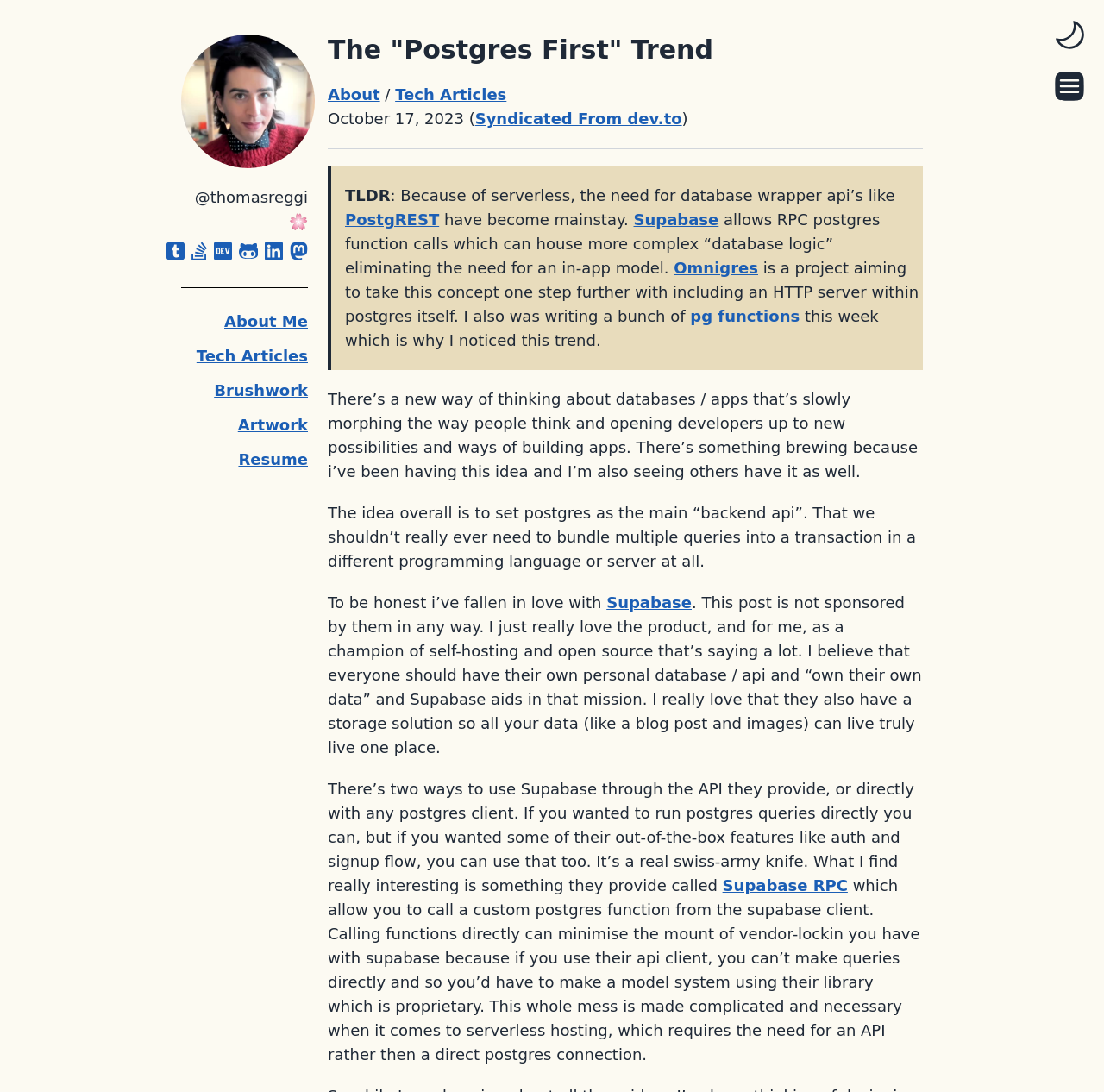Extract the bounding box coordinates for the UI element described as: "Tech Articles".

[0.178, 0.318, 0.279, 0.334]